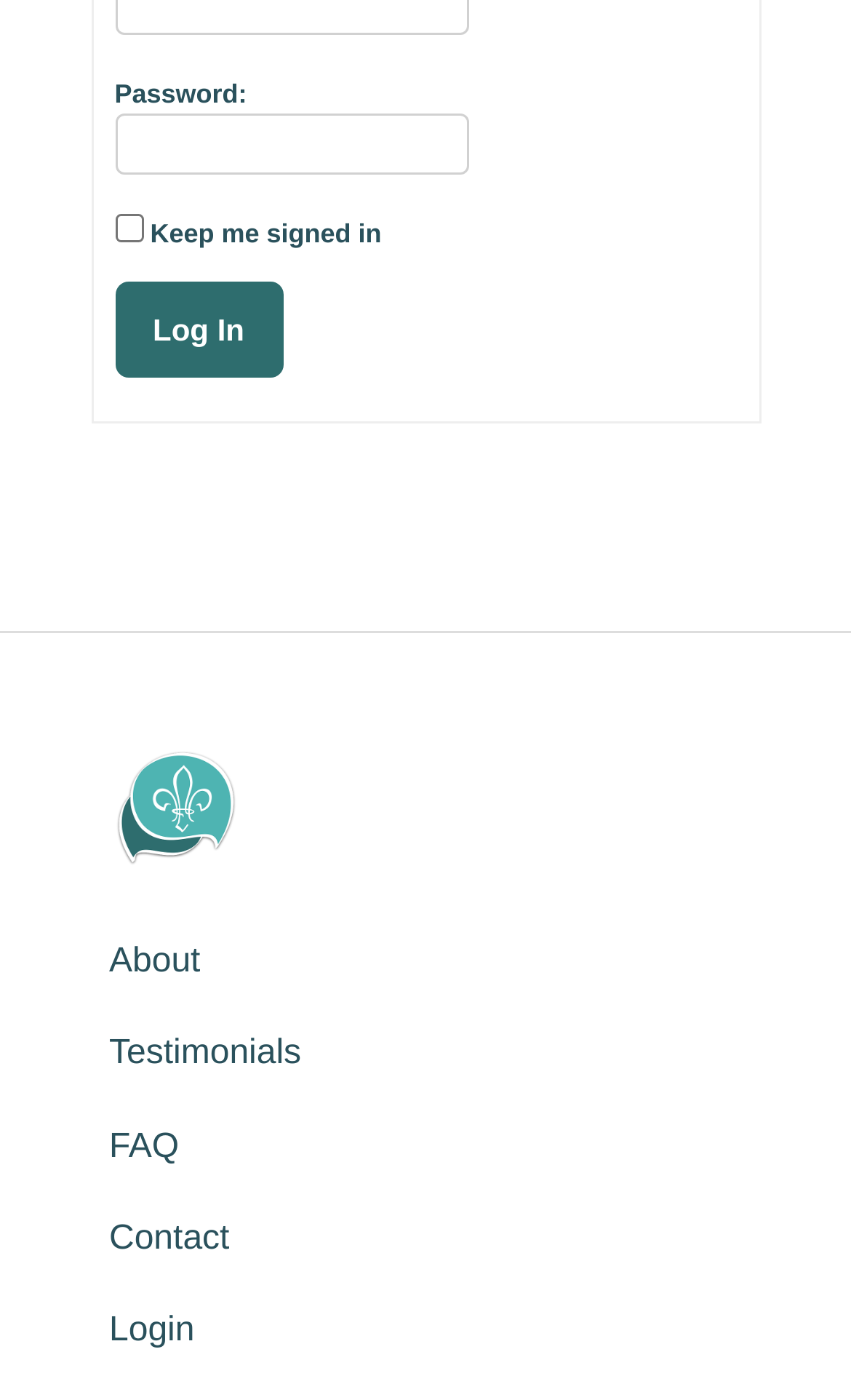Identify the bounding box coordinates of the specific part of the webpage to click to complete this instruction: "Check the keep me signed in box".

[0.135, 0.152, 0.168, 0.173]